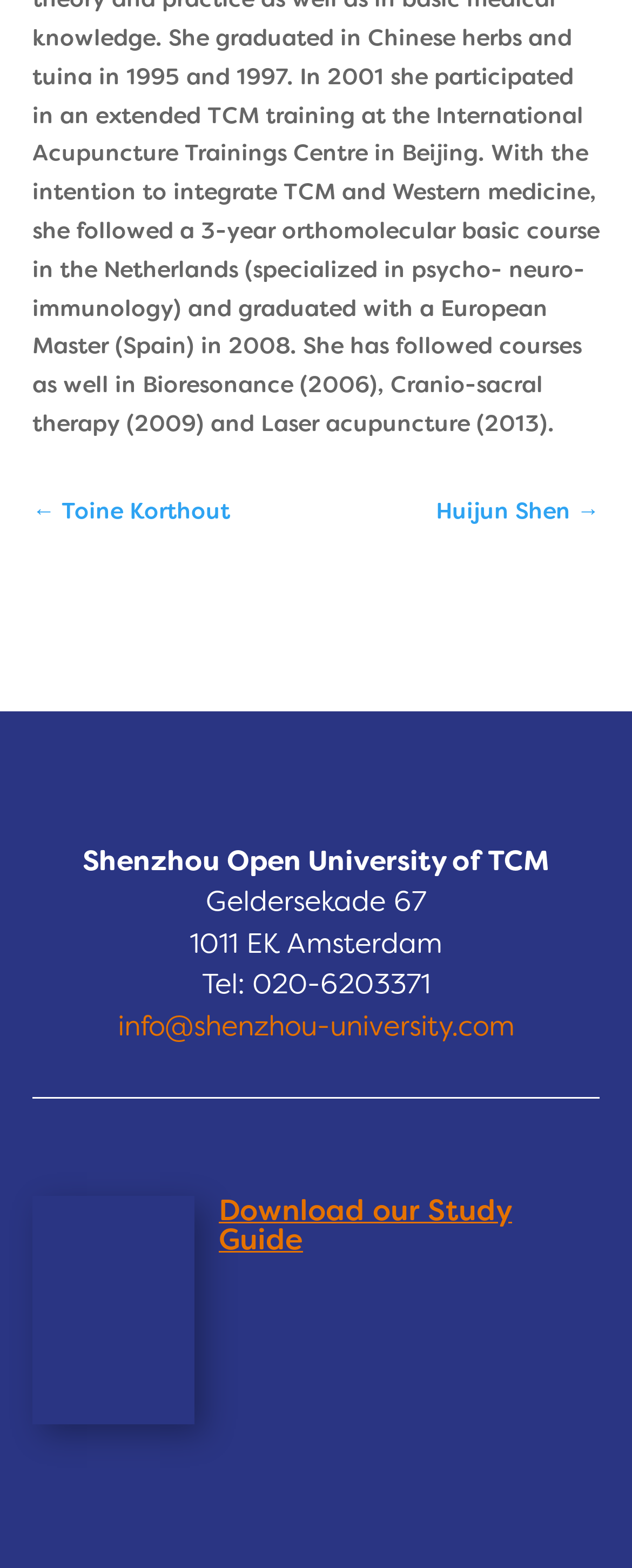Given the element description: "← Toine Korthout", predict the bounding box coordinates of this UI element. The coordinates must be four float numbers between 0 and 1, given as [left, top, right, bottom].

[0.051, 0.314, 0.364, 0.338]